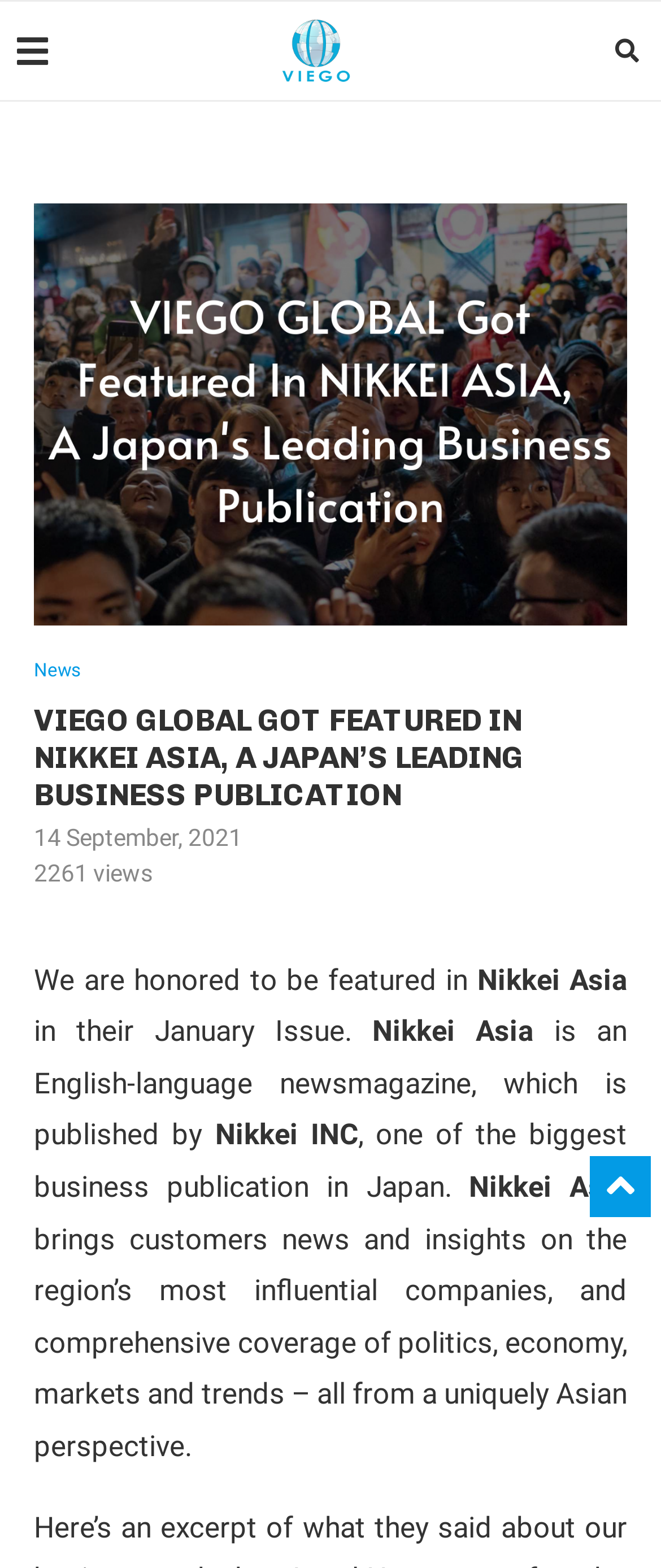Please reply to the following question using a single word or phrase: 
What is the name of the company featured in Nikkei Asia?

VIEGO GLOBAL